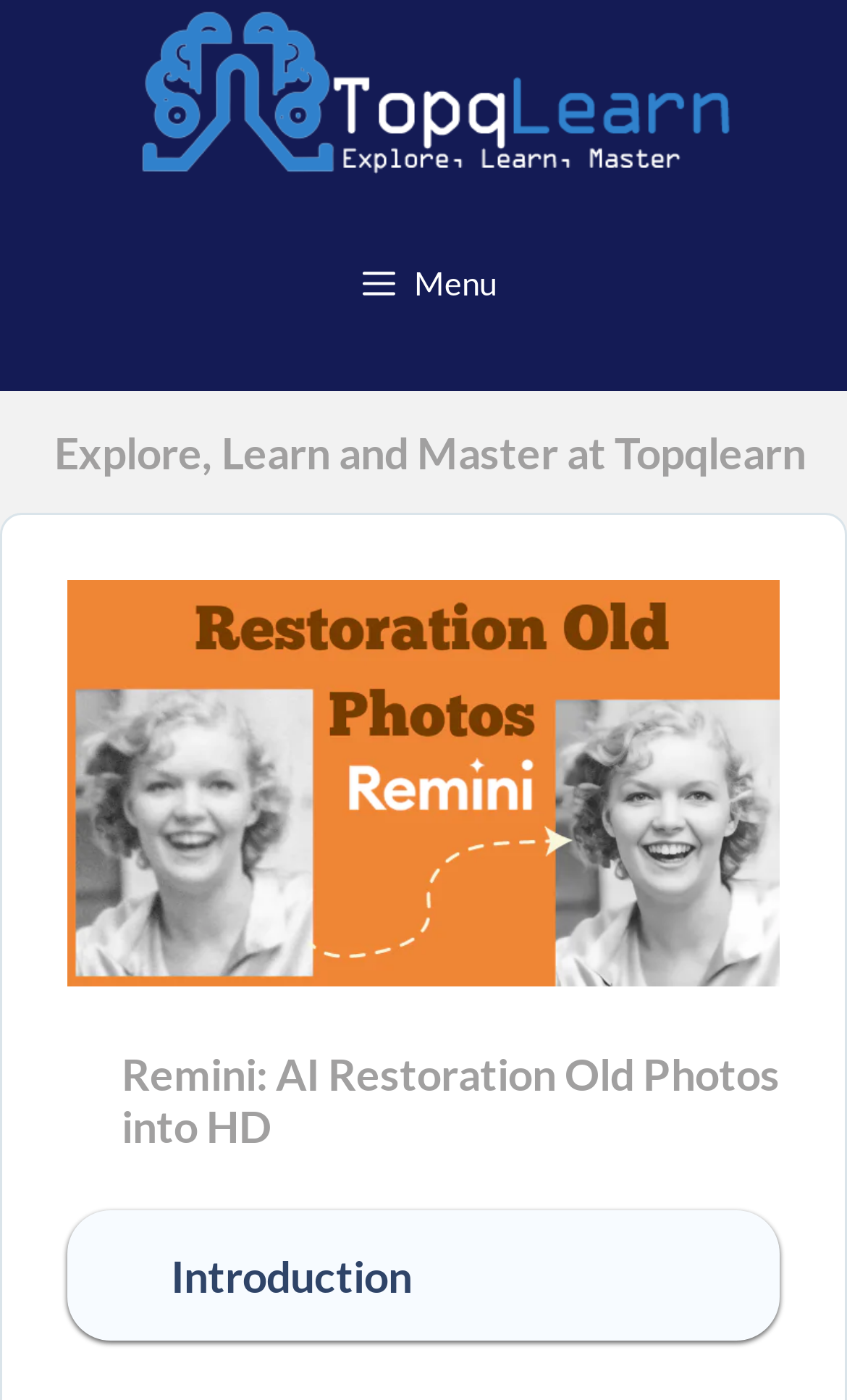What is the name of the platform mentioned?
Look at the image and respond with a single word or a short phrase.

Topqlearn